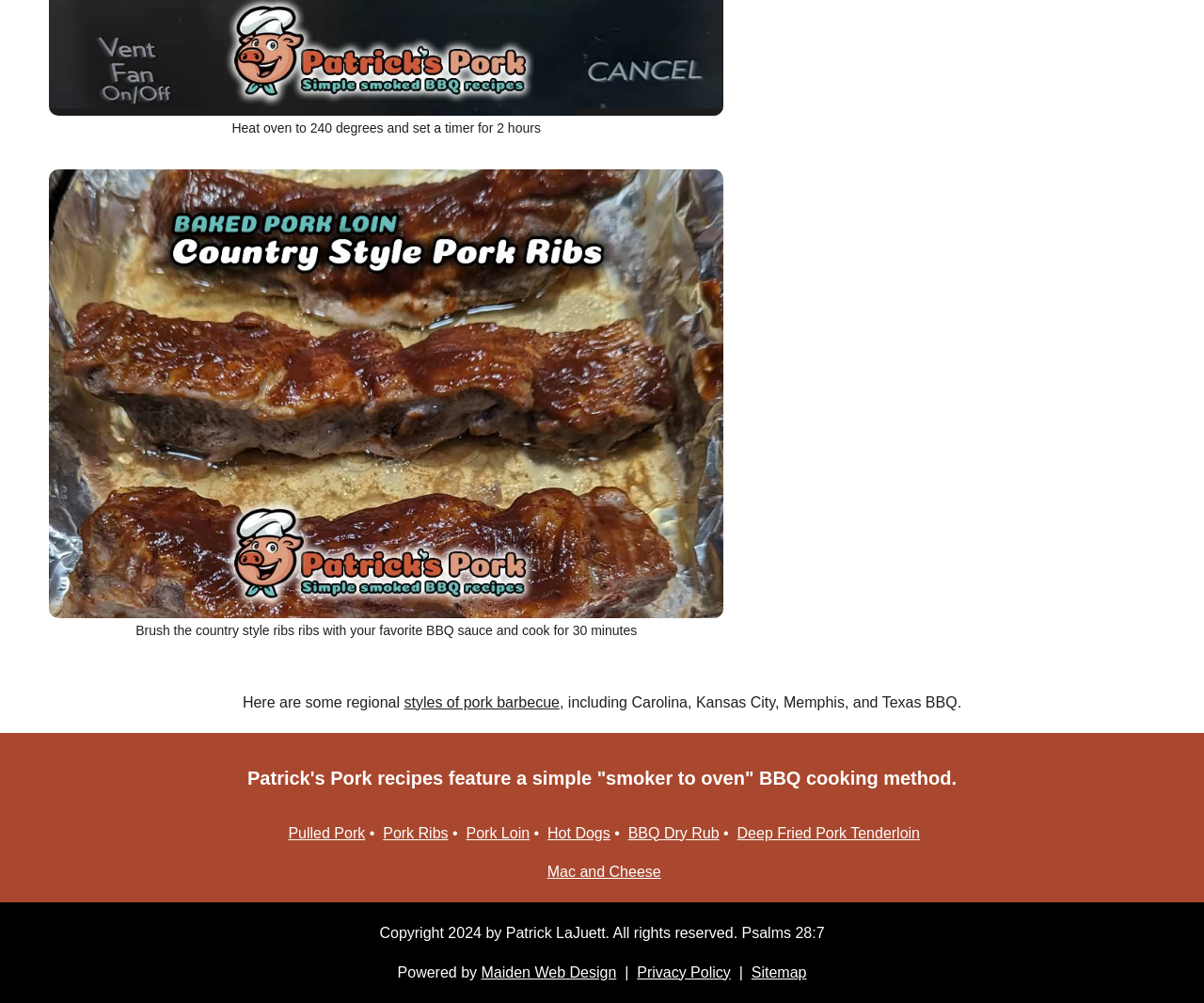Please find the bounding box coordinates in the format (top-left x, top-left y, bottom-right x, bottom-right y) for the given element description. Ensure the coordinates are floating point numbers between 0 and 1. Description: Pork Ribs

[0.318, 0.822, 0.372, 0.838]